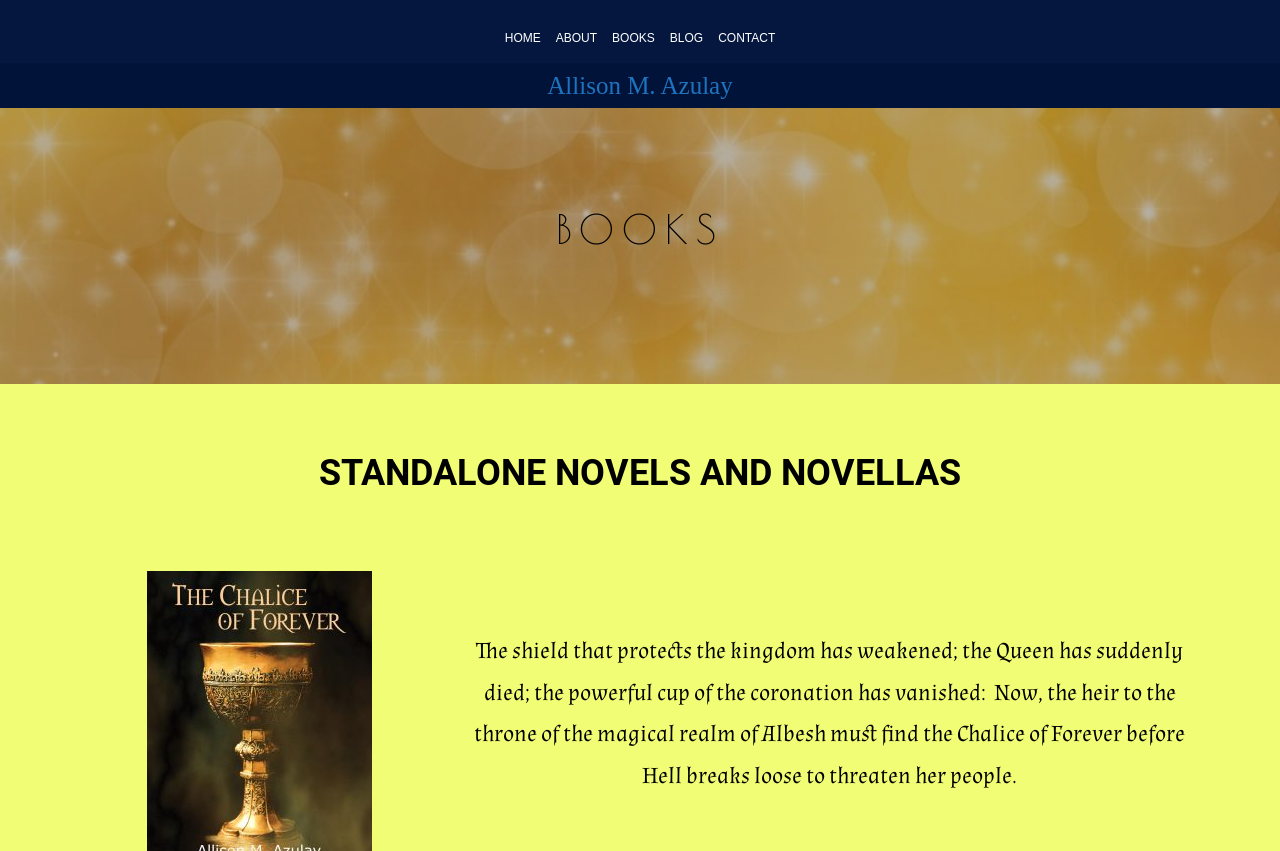Use a single word or phrase to answer the question:
What is the first menu item?

HOME